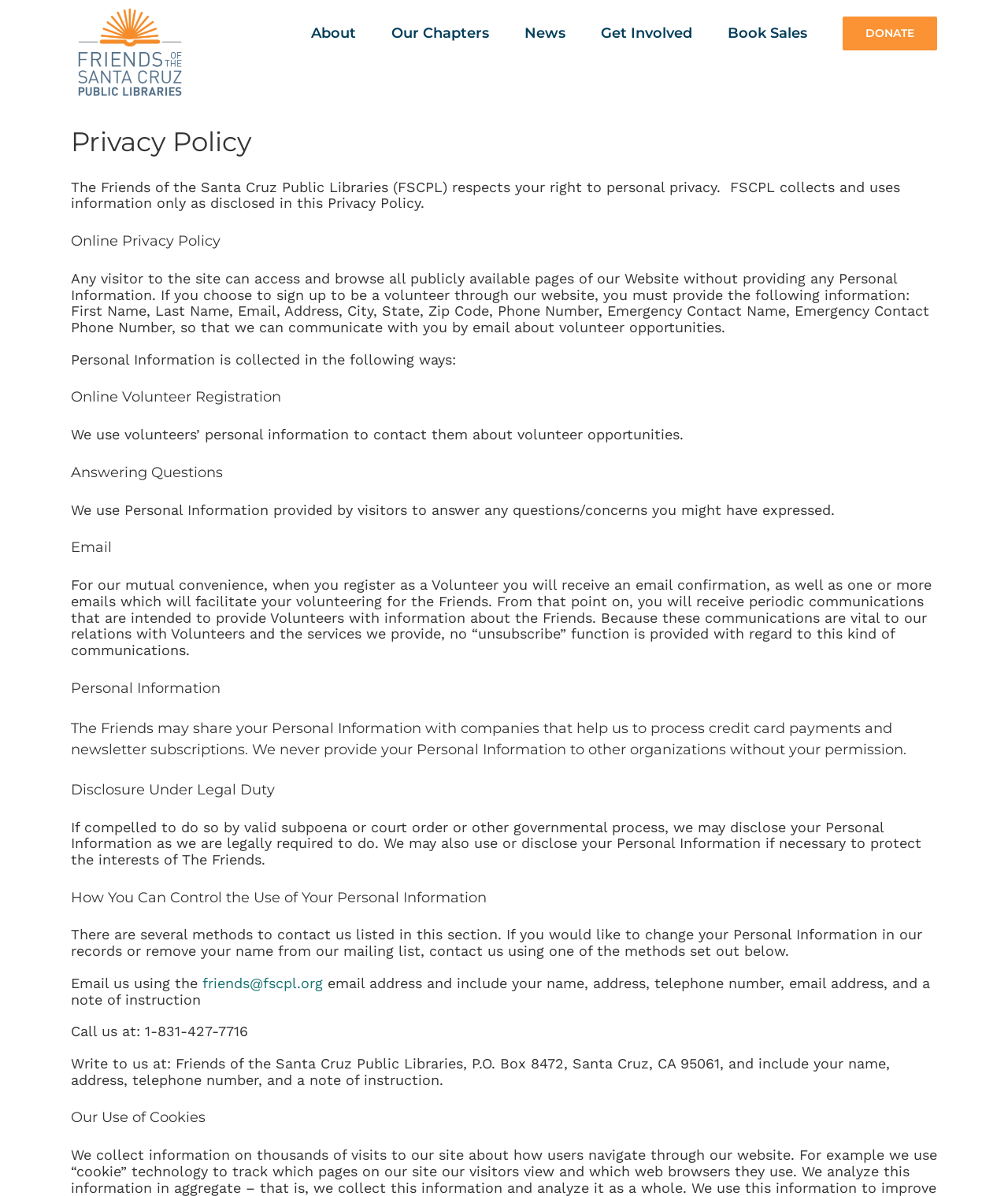Refer to the image and provide an in-depth answer to the question:
What social media platforms does the organization have?

The organization's social media platforms are listed at the bottom of the webpage, with links to their Facebook, Twitter, and Instagram profiles.